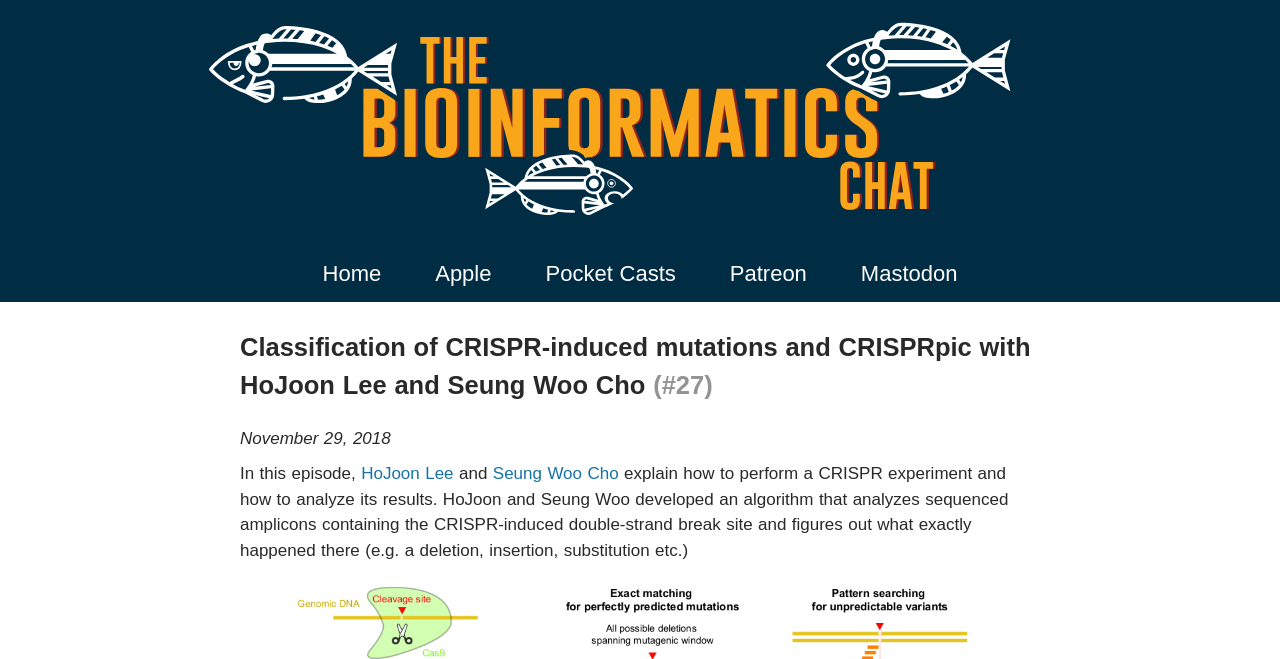What is the name of the podcast?
Based on the image, give a concise answer in the form of a single word or short phrase.

bioinformatics chat